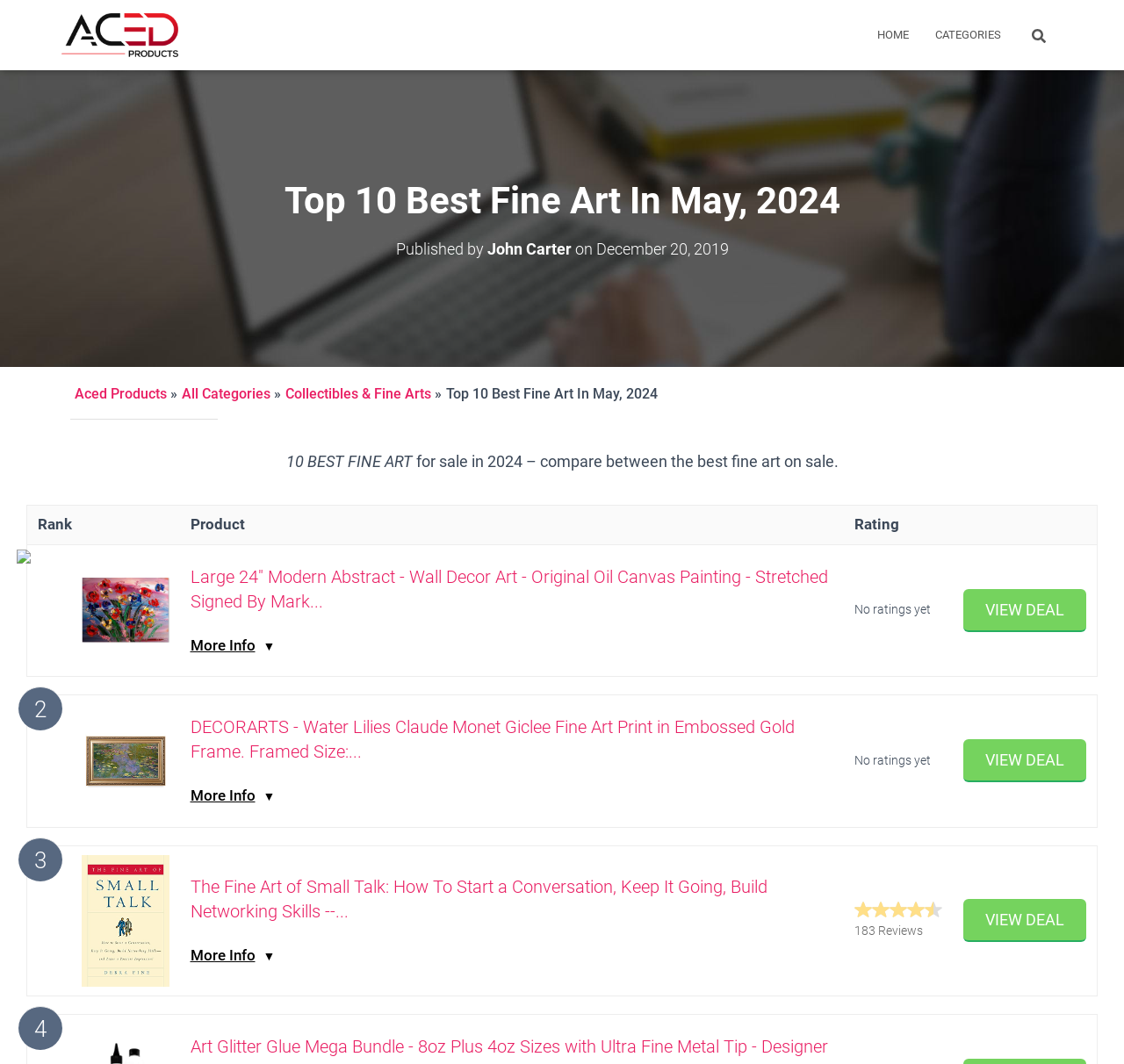Locate the bounding box coordinates of the clickable area needed to fulfill the instruction: "Enter your email".

None